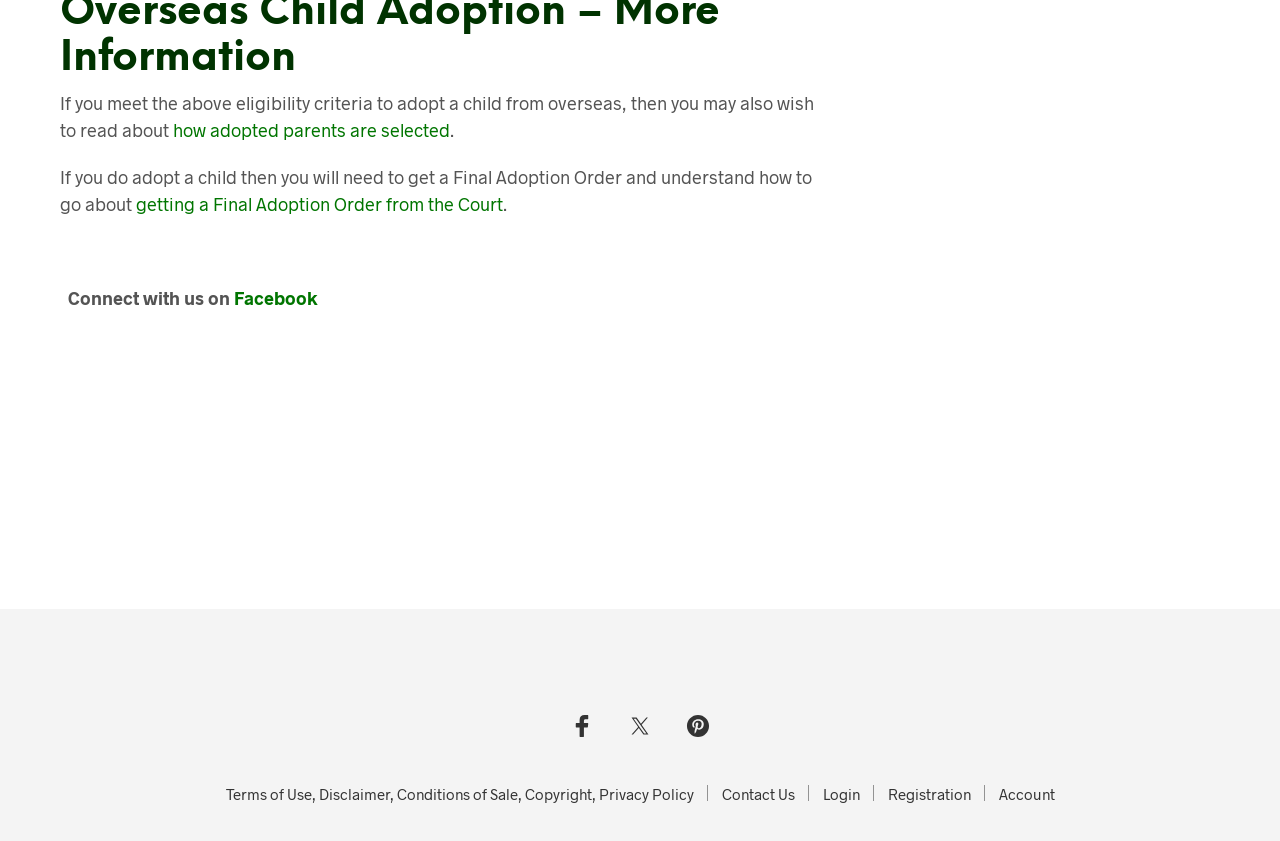Identify the bounding box coordinates of the part that should be clicked to carry out this instruction: "view Terms of Use, Disclaimer, Conditions of Sale, Copyright, Privacy Policy".

[0.176, 0.933, 0.542, 0.955]